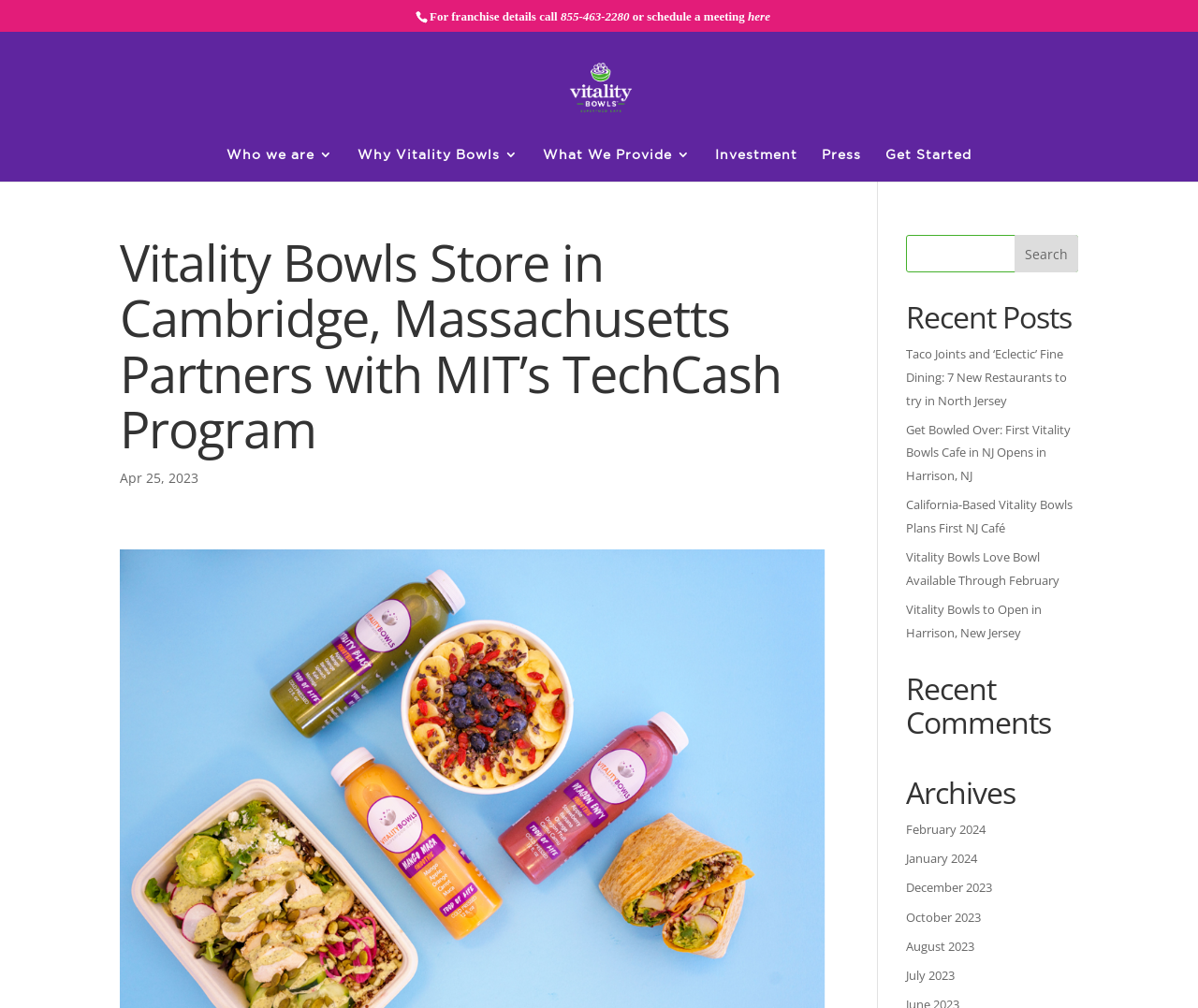Respond concisely with one word or phrase to the following query:
How many recent posts are listed on the webpage?

5